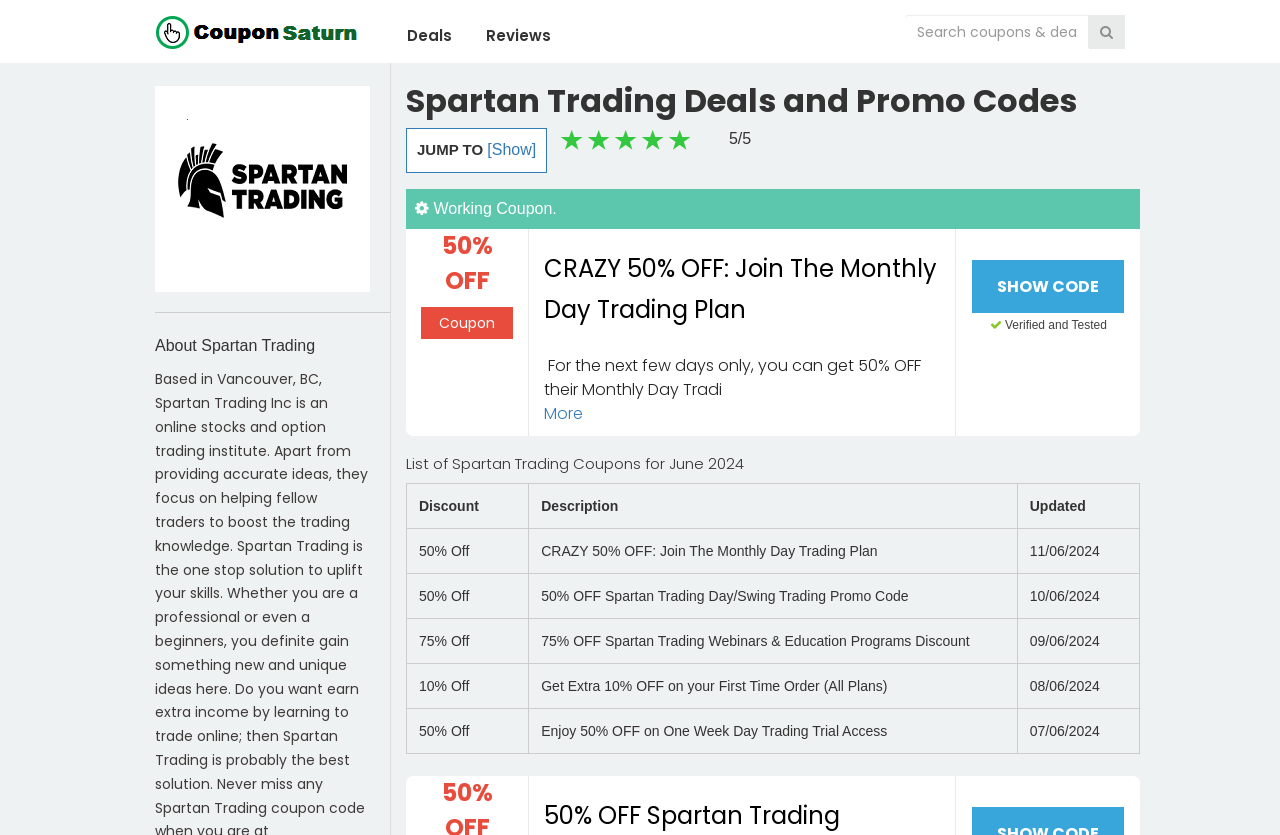Use a single word or phrase to answer the following:
What is the updated date for the '50% OFF Spartan Trading Day/Swing Trading Promo Code' coupon?

10/06/2024